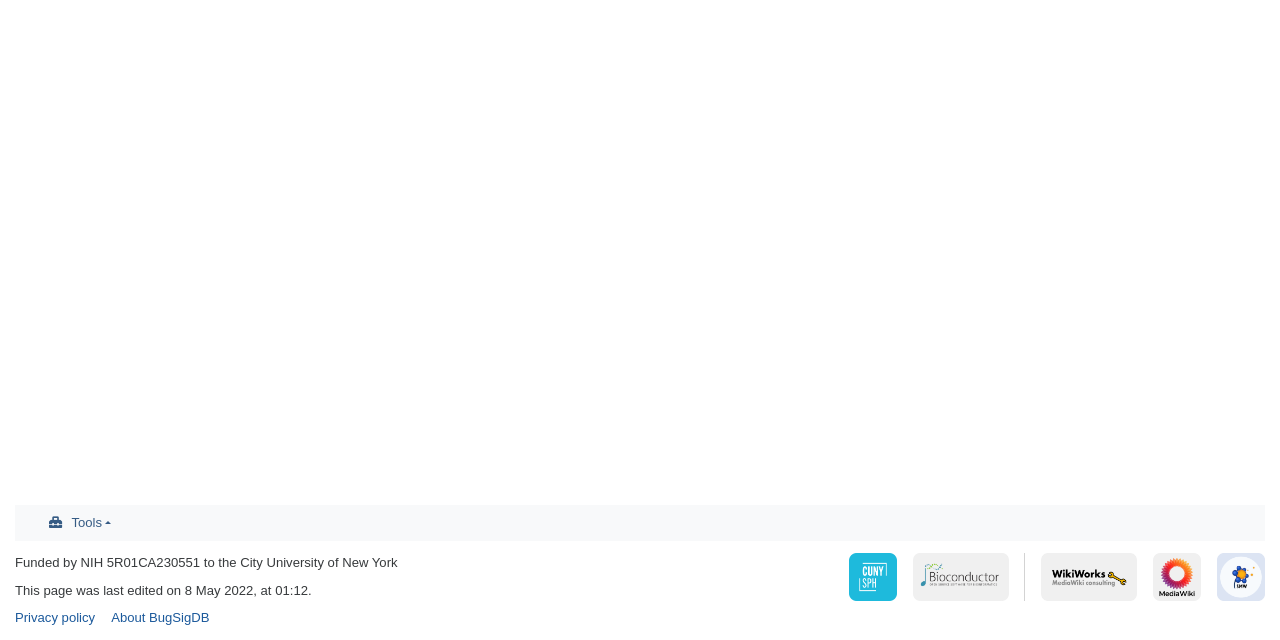Find the bounding box of the element with the following description: "alt="Powered by Semantic MediaWiki"". The coordinates must be four float numbers between 0 and 1, formatted as [left, top, right, bottom].

[0.951, 0.888, 0.988, 0.912]